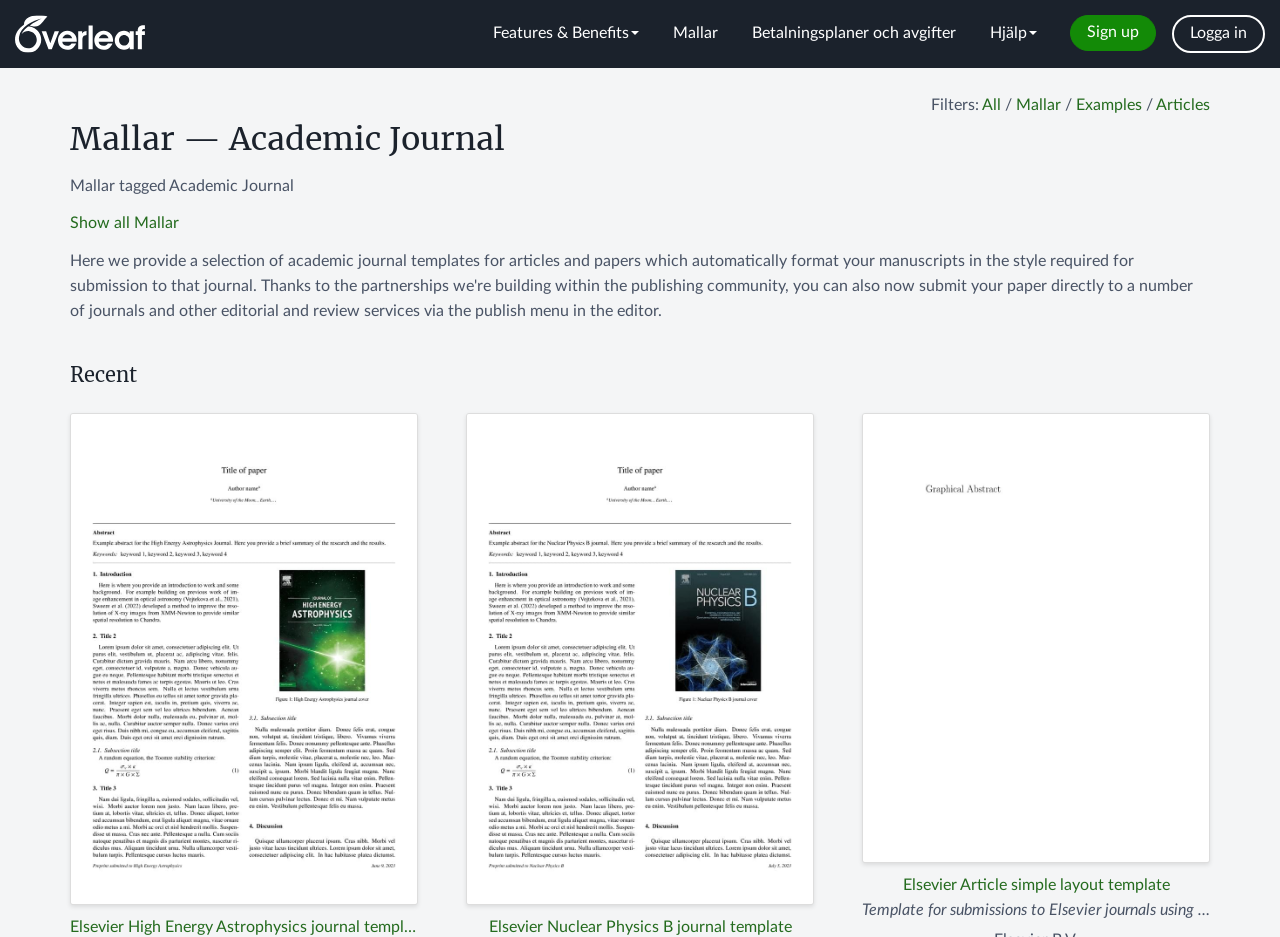Determine the bounding box coordinates of the clickable region to execute the instruction: "Click on the 'Mallar' link". The coordinates should be four float numbers between 0 and 1, denoted as [left, top, right, bottom].

[0.512, 0.016, 0.574, 0.057]